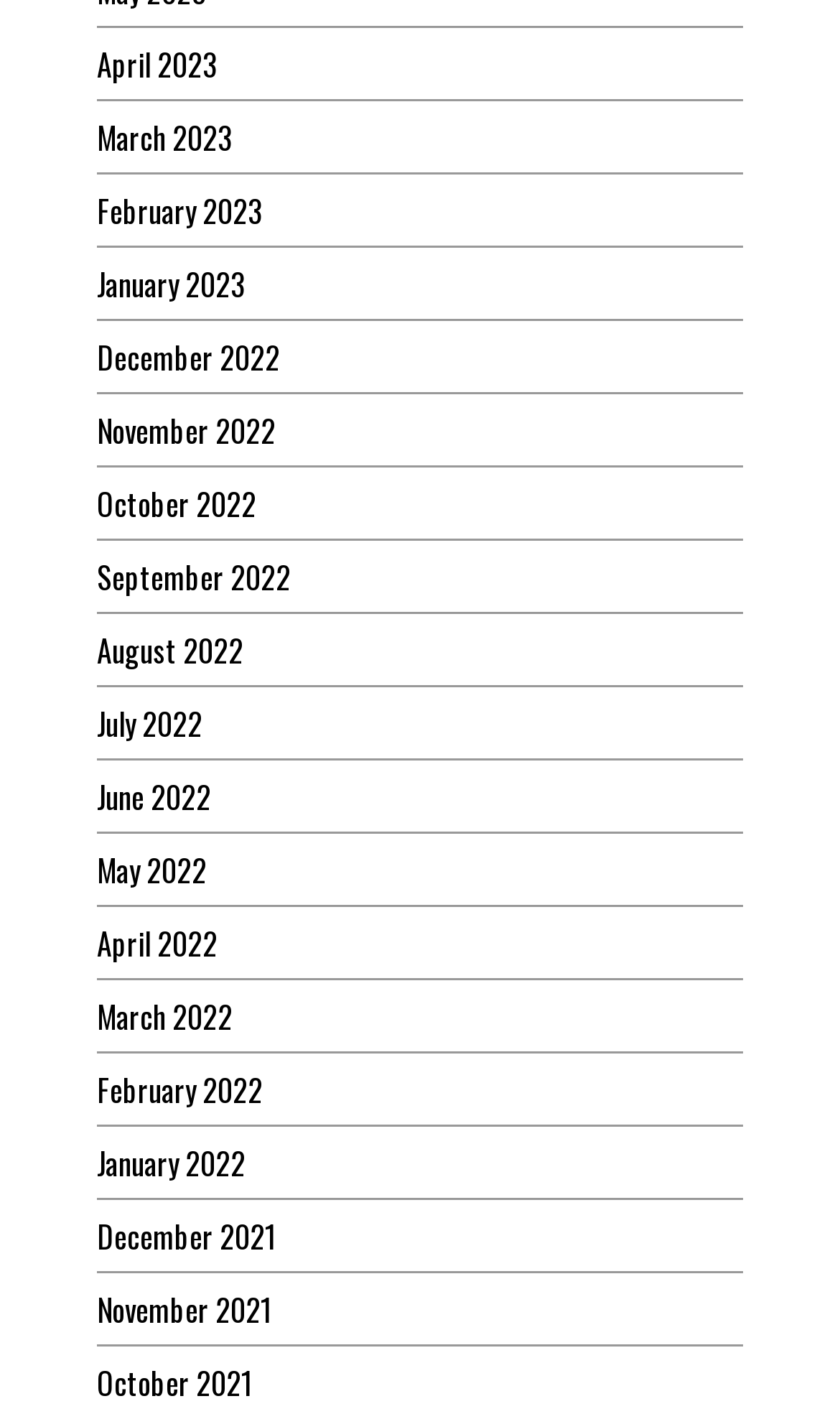How many links are there on the page?
Based on the image, give a concise answer in the form of a single word or short phrase.

31